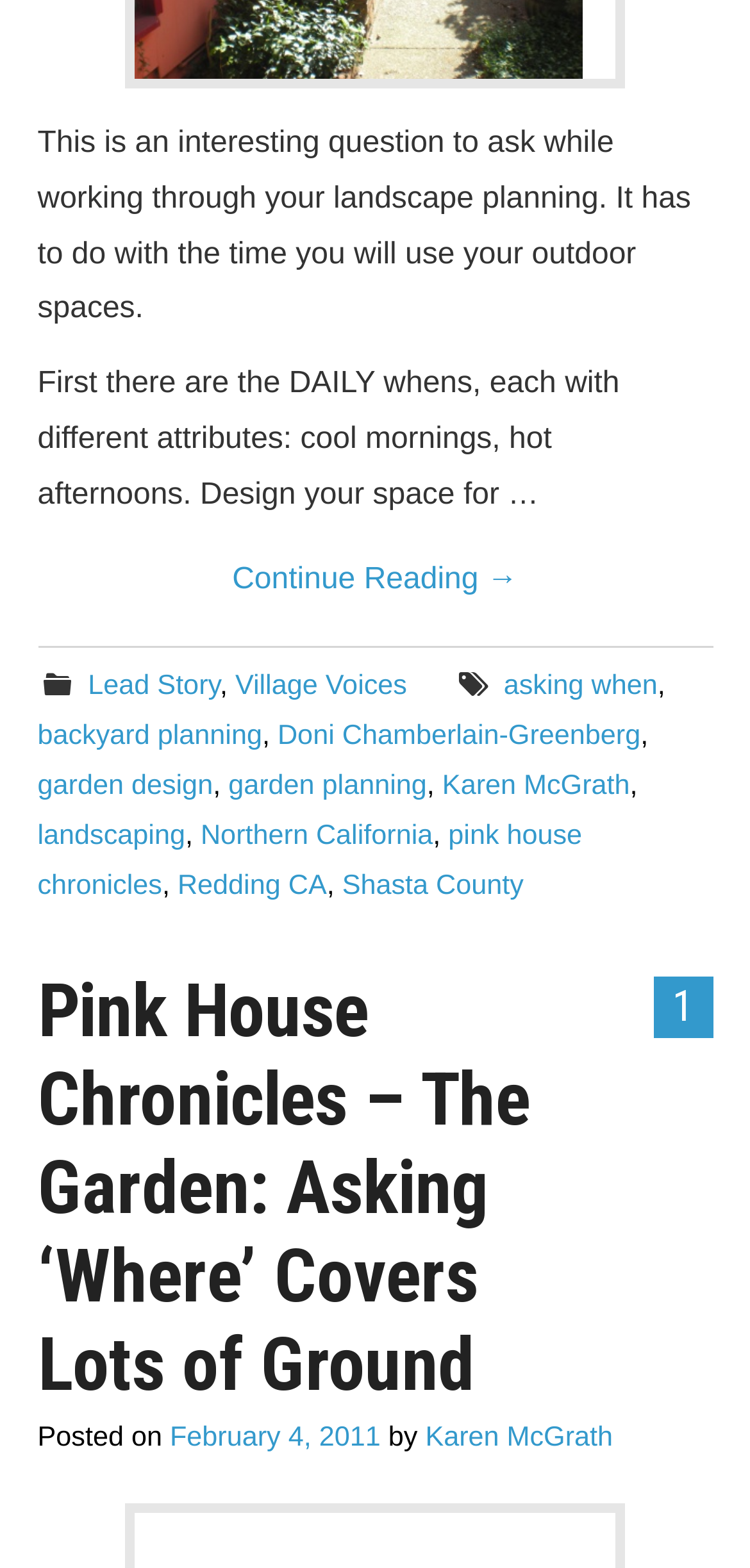Locate the bounding box coordinates of the area you need to click to fulfill this instruction: 'Read the article'. The coordinates must be in the form of four float numbers ranging from 0 to 1: [left, top, right, bottom].

[0.05, 0.081, 0.921, 0.208]